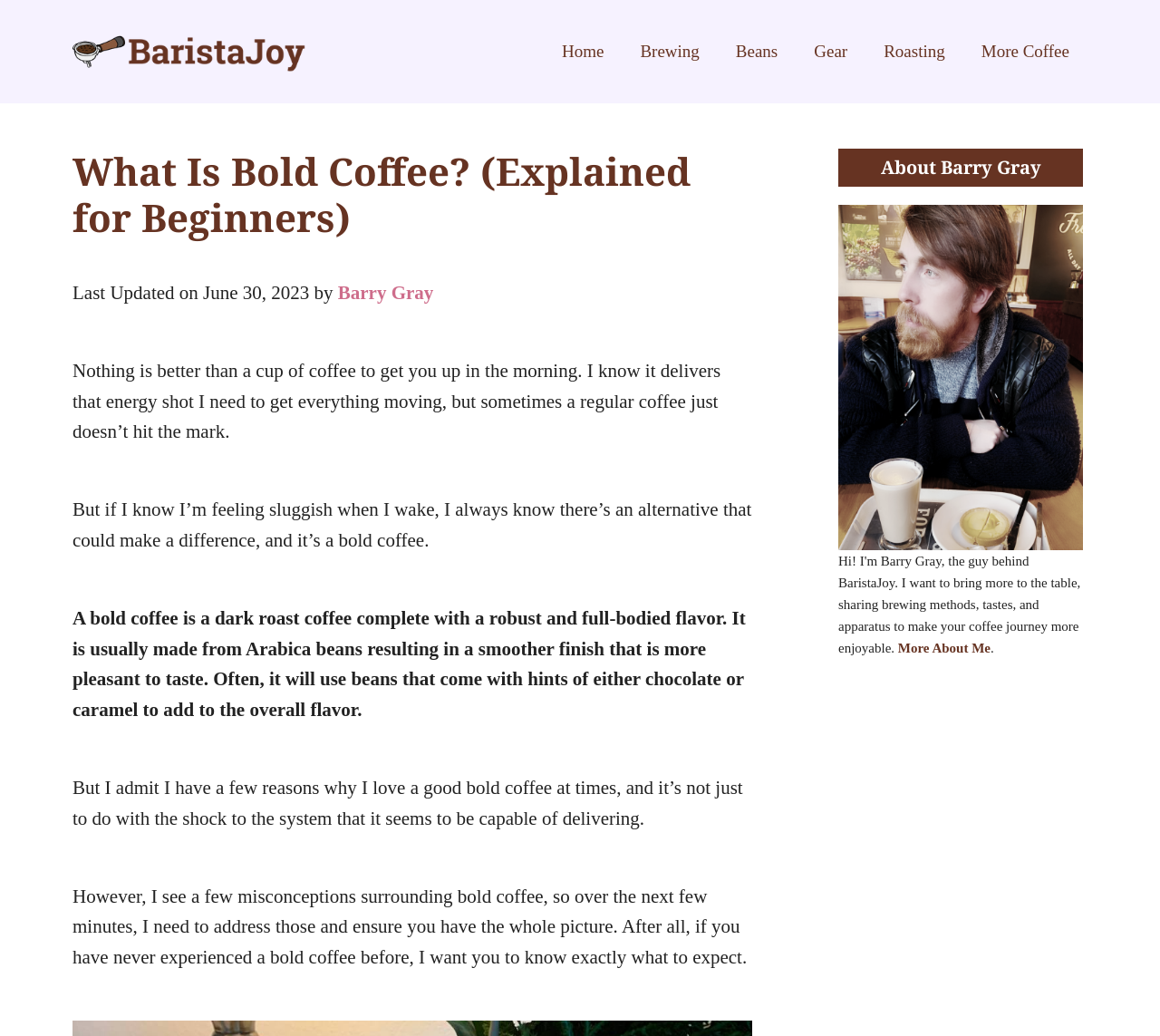Locate the bounding box coordinates of the element you need to click to accomplish the task described by this instruction: "Learn more about the author".

[0.774, 0.619, 0.854, 0.633]